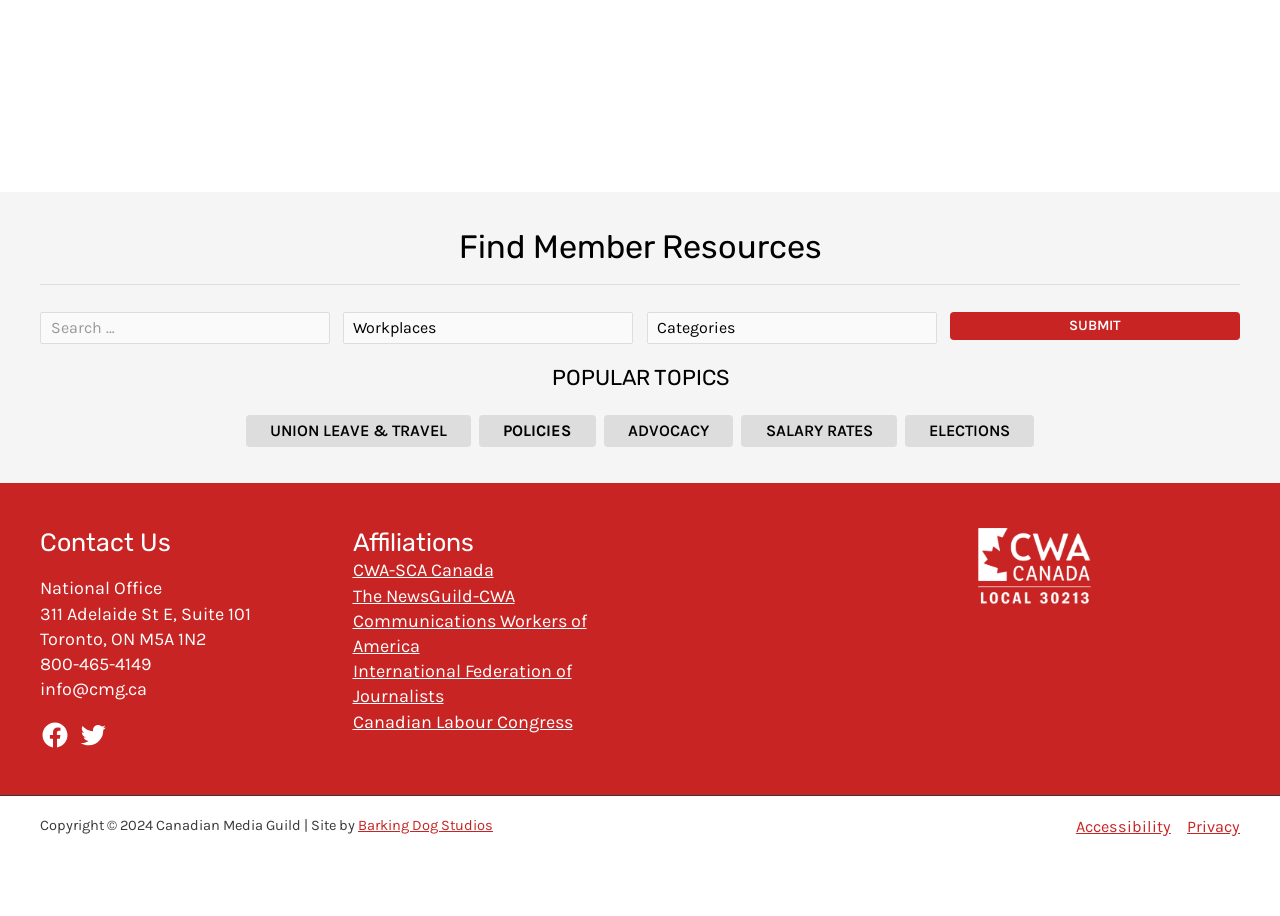Identify the bounding box coordinates of the clickable section necessary to follow the following instruction: "Listen to the article with webReader". The coordinates should be presented as four float numbers from 0 to 1, i.e., [left, top, right, bottom].

None